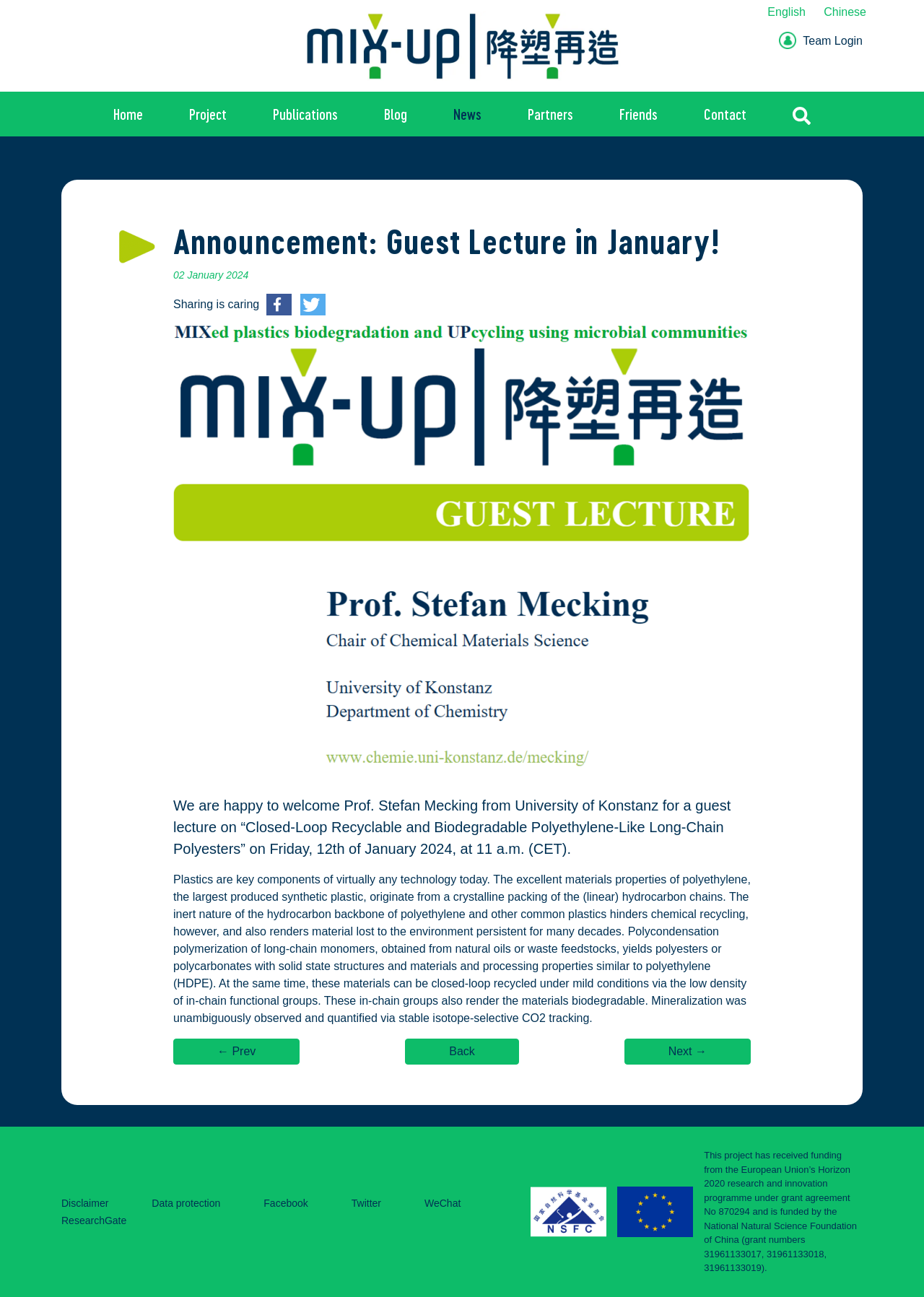Please find the bounding box coordinates of the element that must be clicked to perform the given instruction: "Click the 'Team Login' link". The coordinates should be four float numbers from 0 to 1, i.e., [left, top, right, bottom].

[0.843, 0.027, 0.934, 0.036]